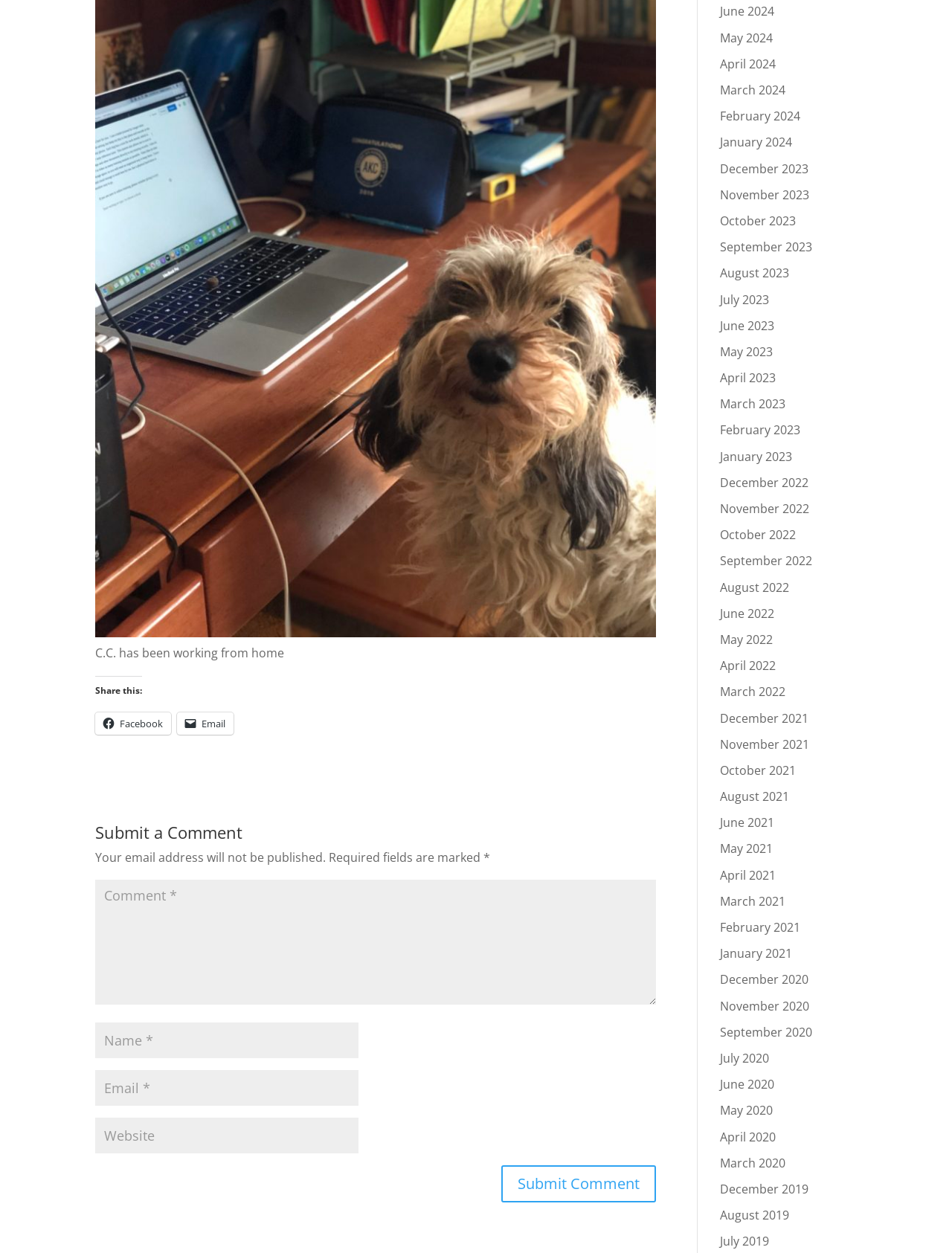Kindly determine the bounding box coordinates for the clickable area to achieve the given instruction: "Enter your name".

[0.1, 0.816, 0.377, 0.845]